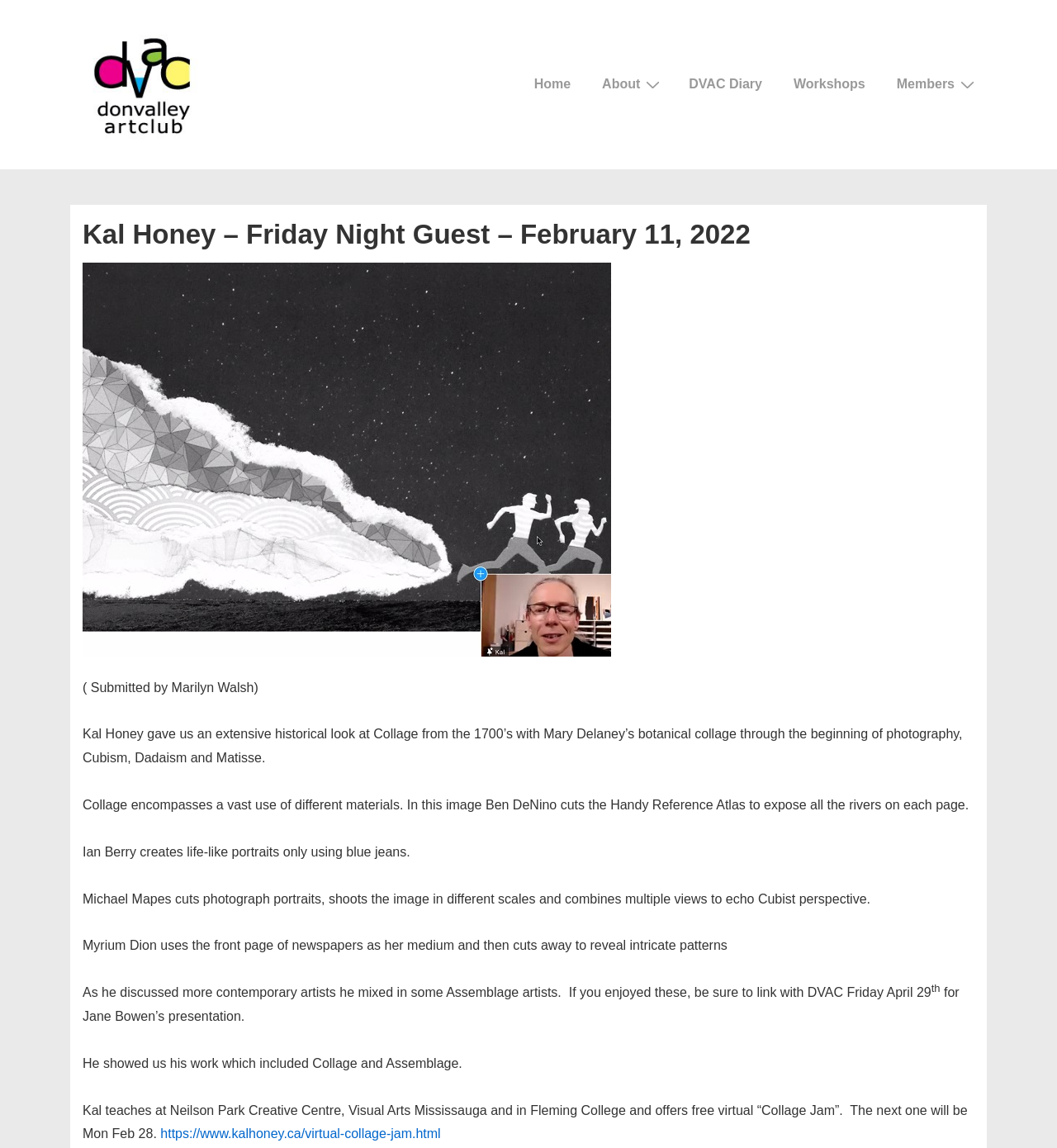What is the URL of Kal Honey's virtual collage jam webpage? Analyze the screenshot and reply with just one word or a short phrase.

https://www.kalhoney.ca/virtual-collage-jam.html